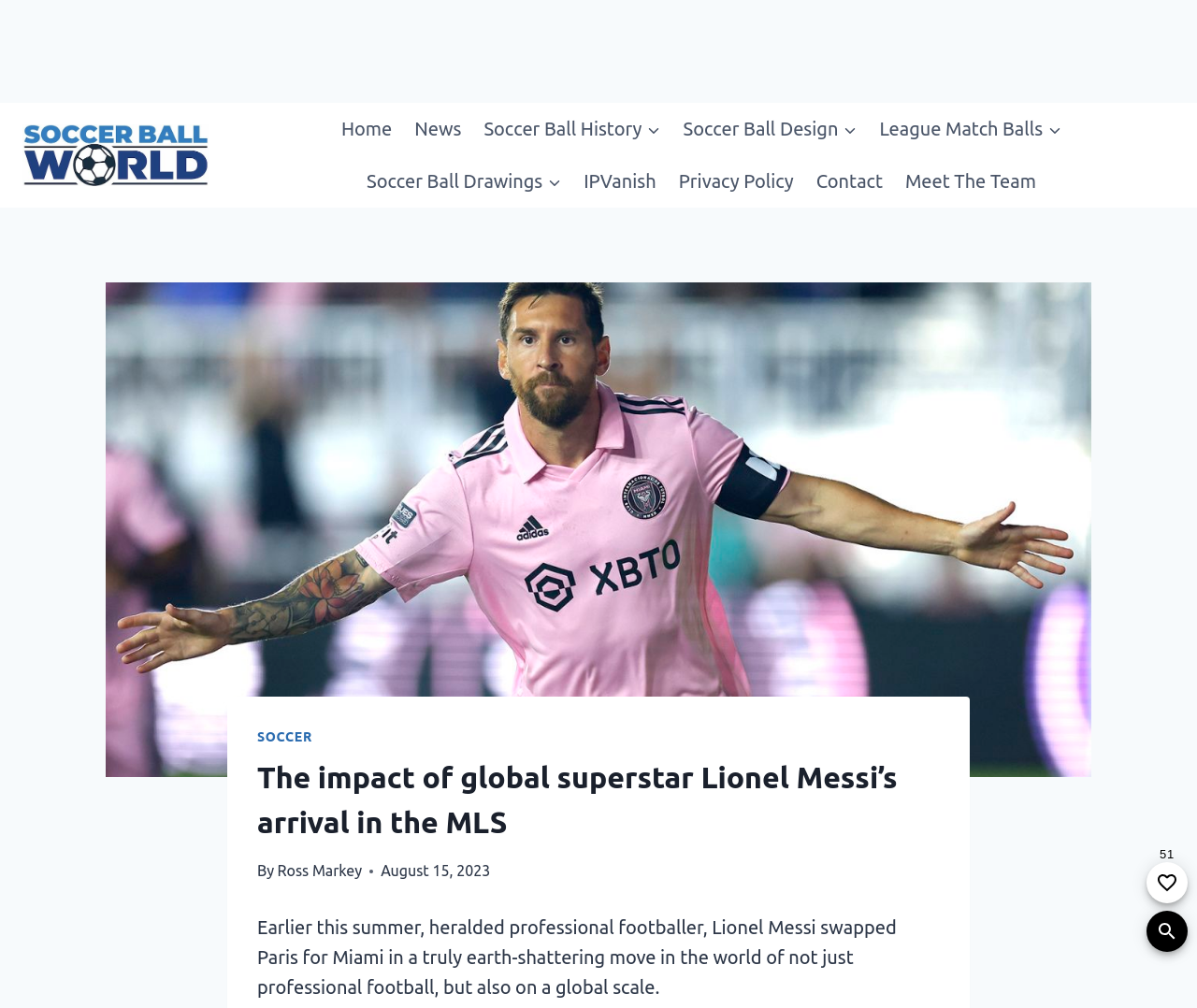Provide a short answer to the following question with just one word or phrase: What is the date of the article?

August 15, 2023